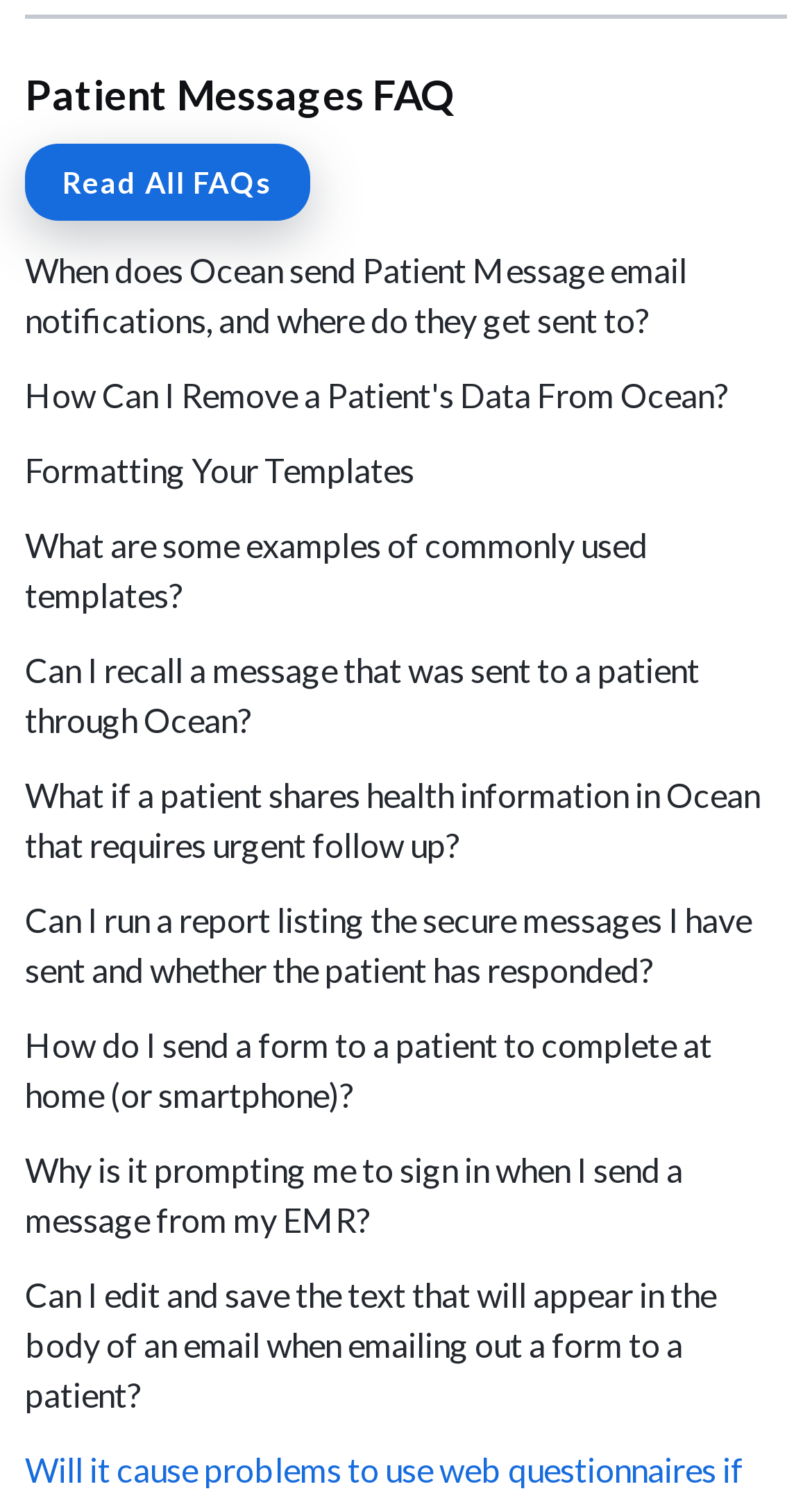What is the purpose of the 'Read All FAQs' link?
Refer to the image and give a detailed response to the question.

The 'Read All FAQs' link is located at the top of the webpage, indicating that it is a primary action button. Its purpose is to allow users to access all frequently asked questions related to patient messages, which is the main topic of the webpage.